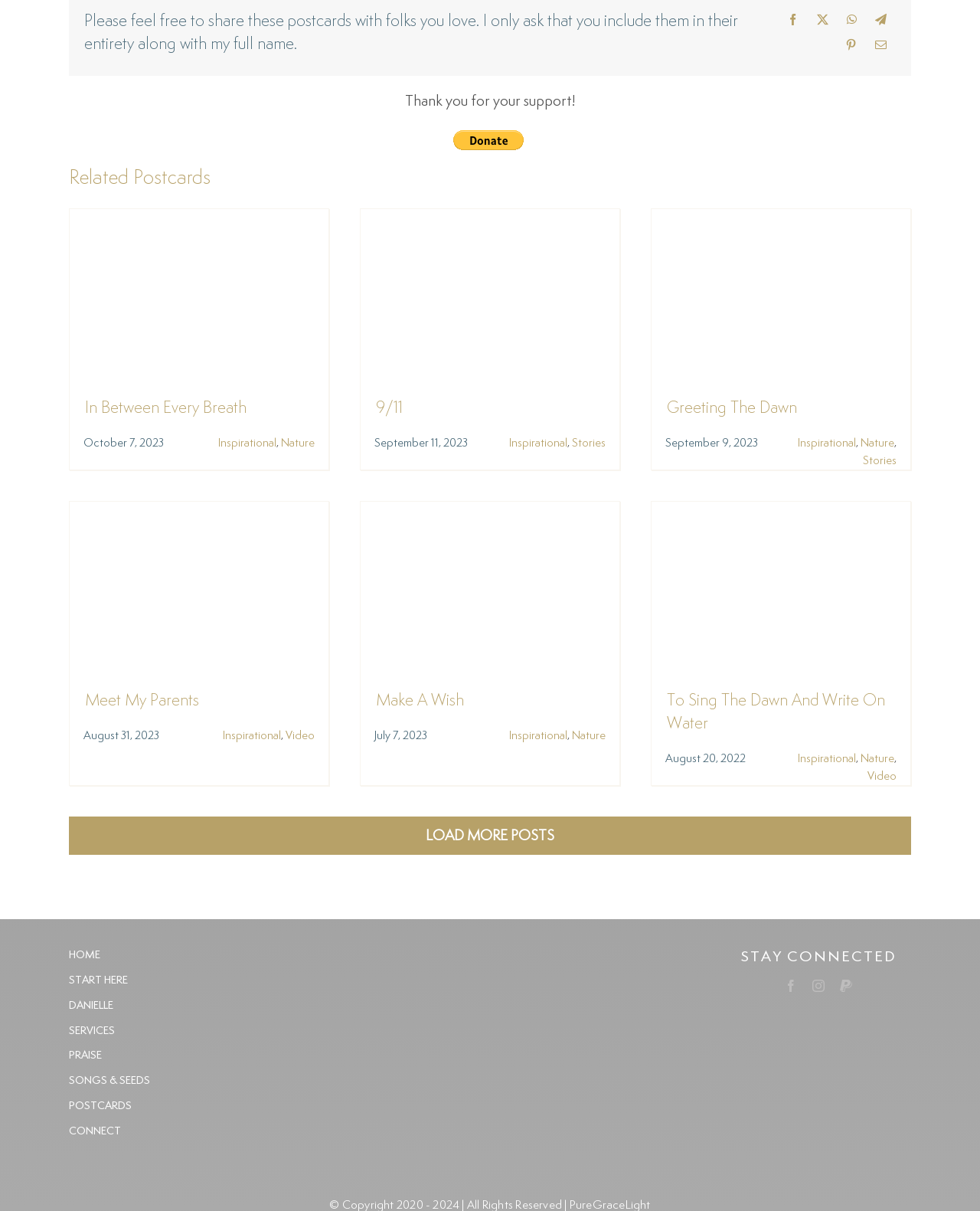Determine the bounding box coordinates of the clickable element necessary to fulfill the instruction: "Click the Donate with PayPal button". Provide the coordinates as four float numbers within the 0 to 1 range, i.e., [left, top, right, bottom].

[0.462, 0.107, 0.534, 0.124]